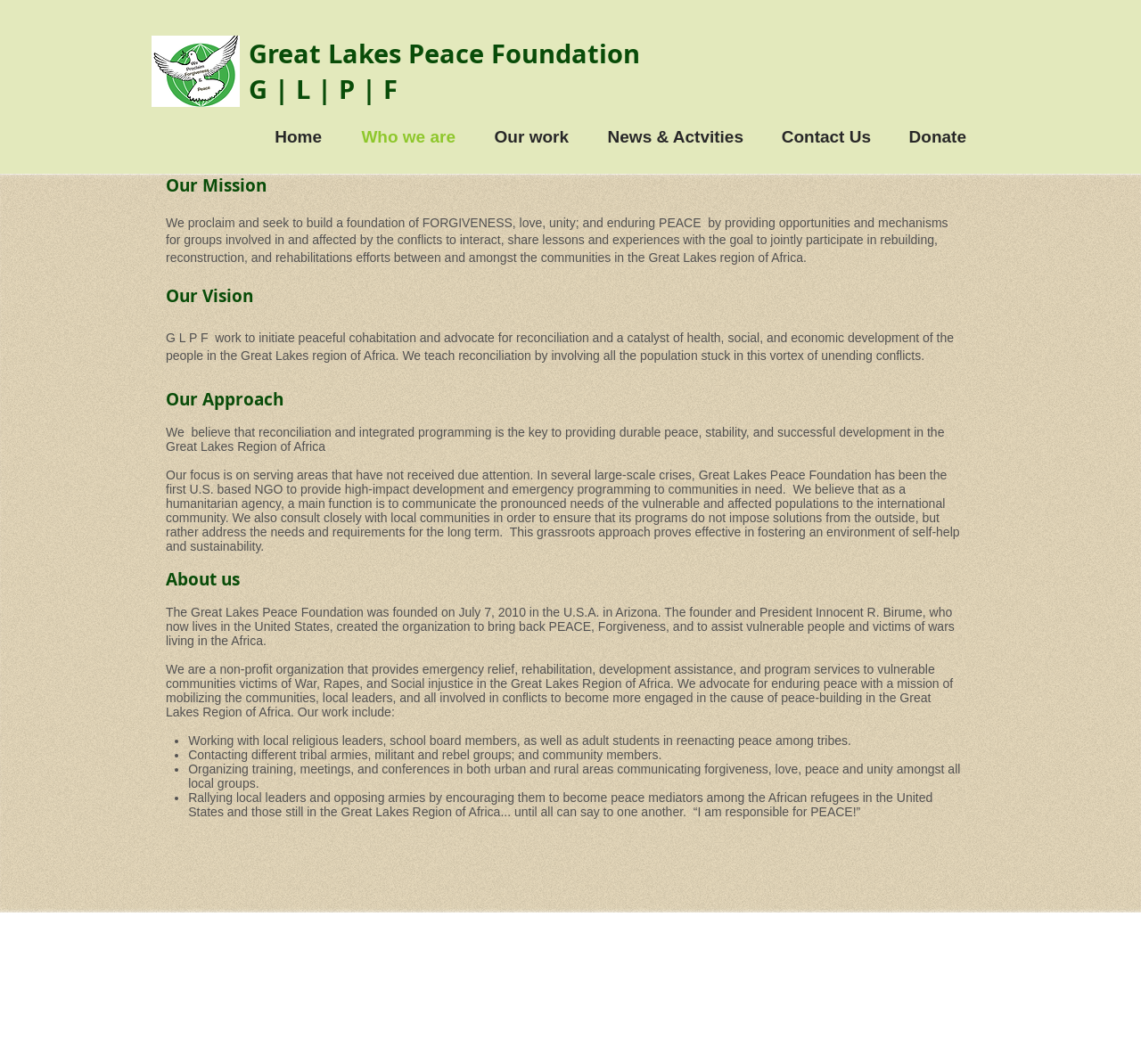By analyzing the image, answer the following question with a detailed response: What is the mission of the organization?

I found this answer by reading the static text under the 'Our Mission' heading, which states that the organization seeks to build a foundation of forgiveness, love, unity, and enduring peace by providing opportunities and mechanisms for groups involved in and affected by conflicts to interact and share lessons and experiences.